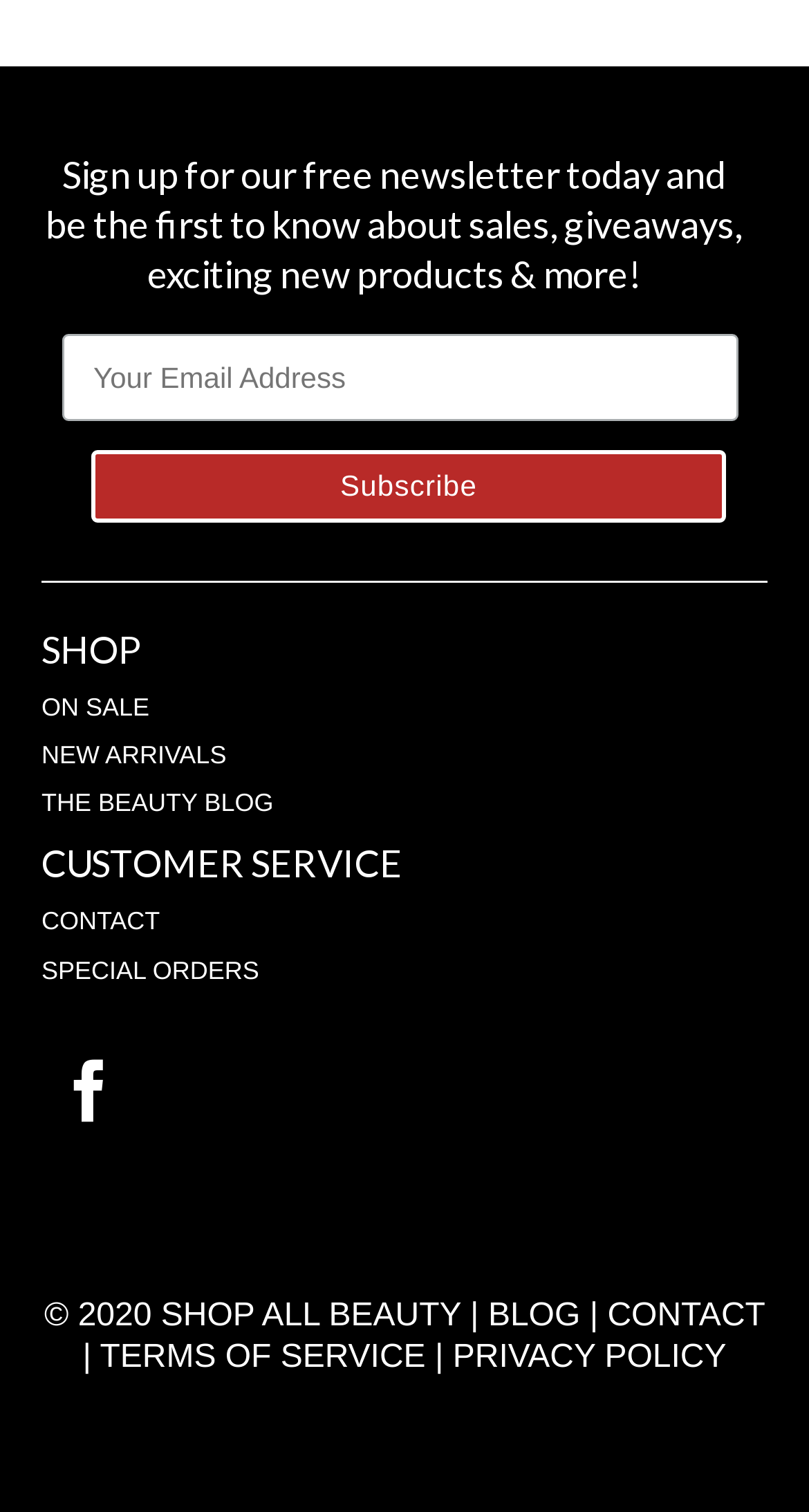Please determine the bounding box coordinates of the area that needs to be clicked to complete this task: 'Follow on Facebook'. The coordinates must be four float numbers between 0 and 1, formatted as [left, top, right, bottom].

[0.059, 0.692, 0.162, 0.751]